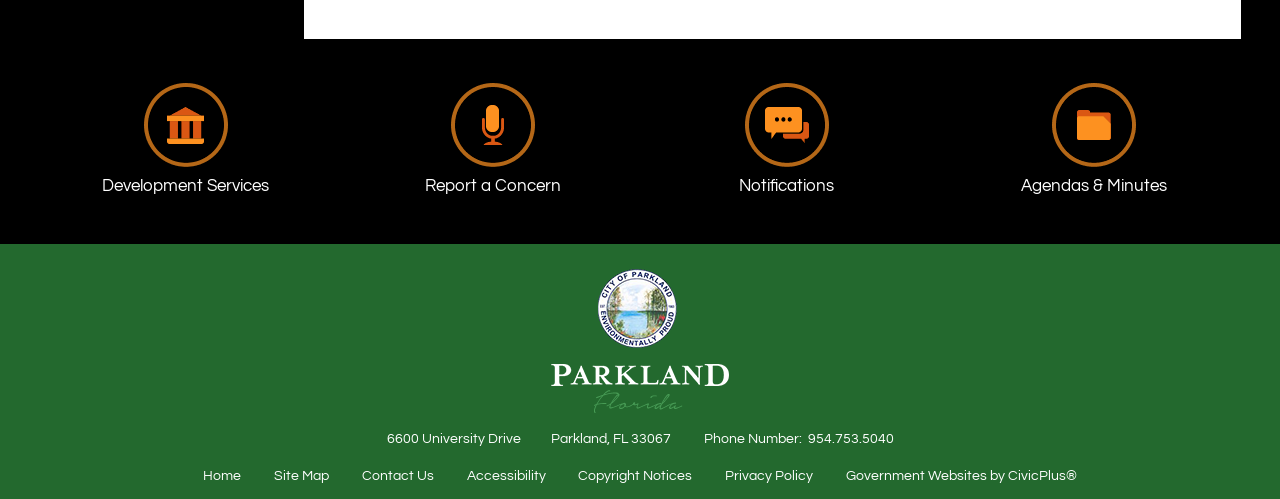Respond with a single word or phrase:
How many links are in the top navigation bar?

4